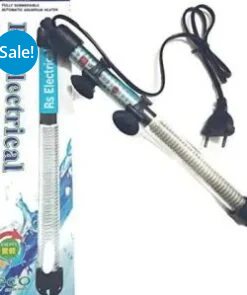What is the purpose of the RS Electrical 100W Glass Heater?
Answer the question in a detailed and comprehensive manner.

The purpose of the RS Electrical 100W Glass Heater can be inferred from the caption, which states that it is perfect for maintaining a comfortable habitat for fish and plants alike, indicating its use in aquariums.